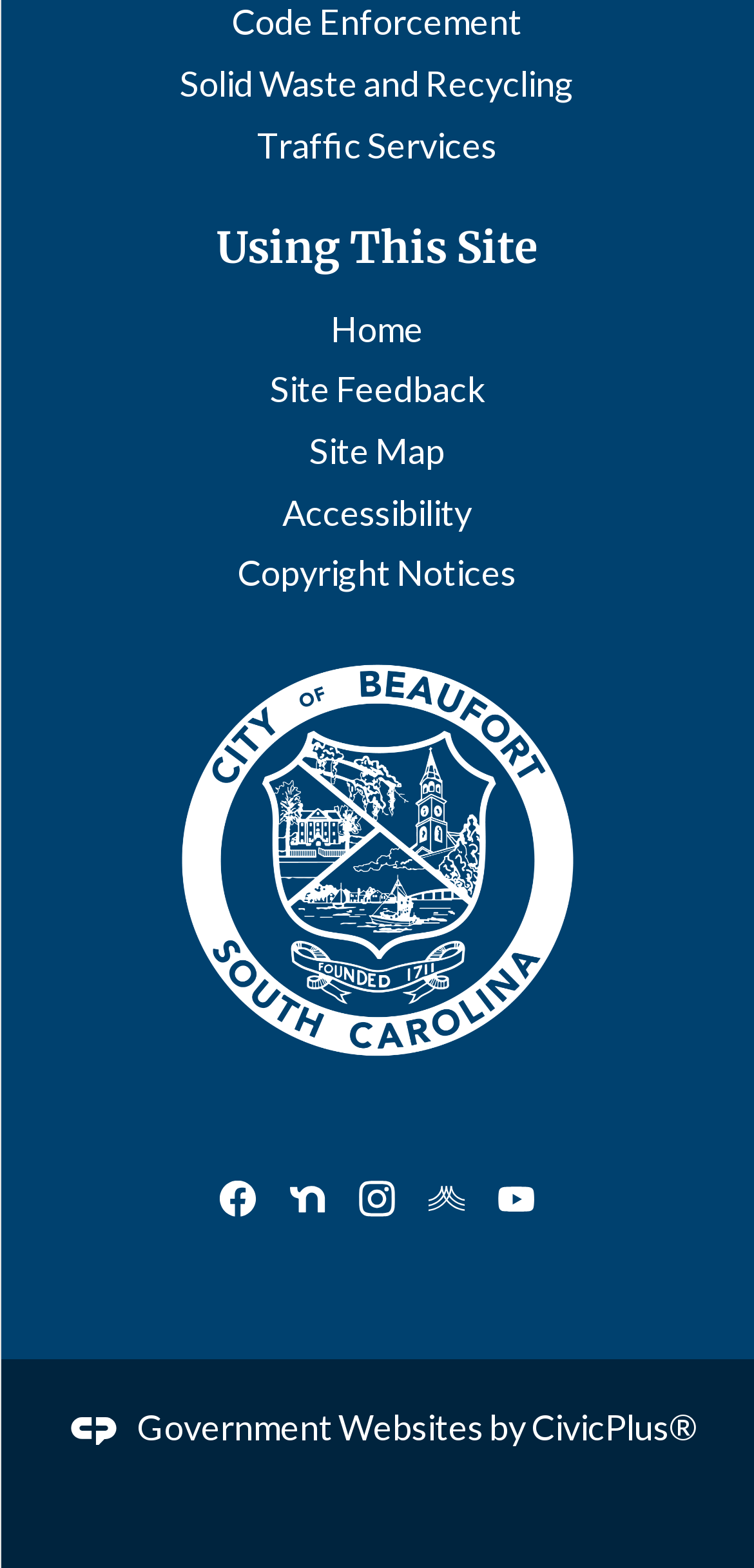Please give a succinct answer to the question in one word or phrase:
What is the name of the city on the footer image?

Beaufort